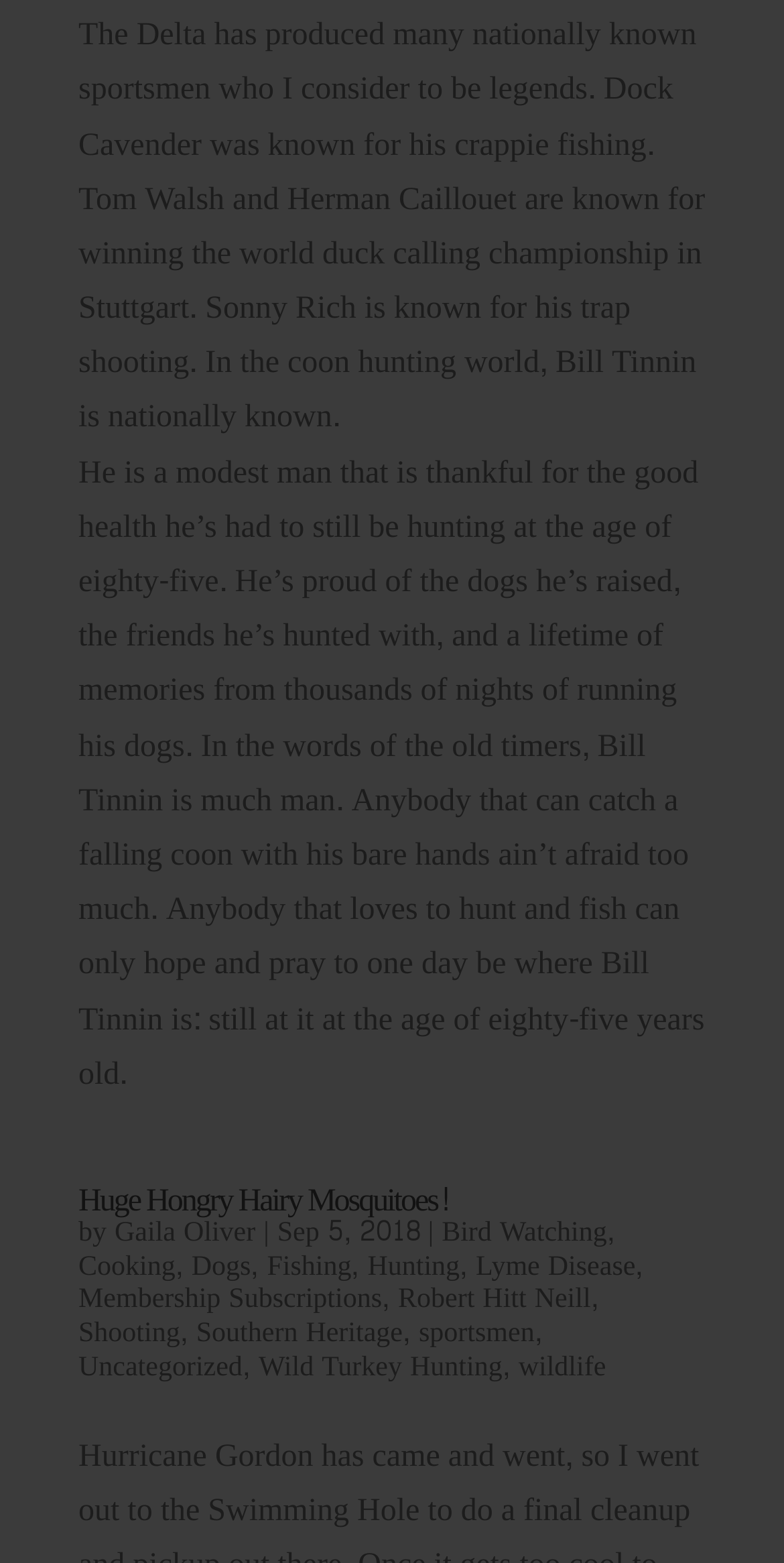What is the date of the article 'Huge Hongry Hairy Mosquitoes!'?
Using the image as a reference, answer with just one word or a short phrase.

Sep 5, 2018